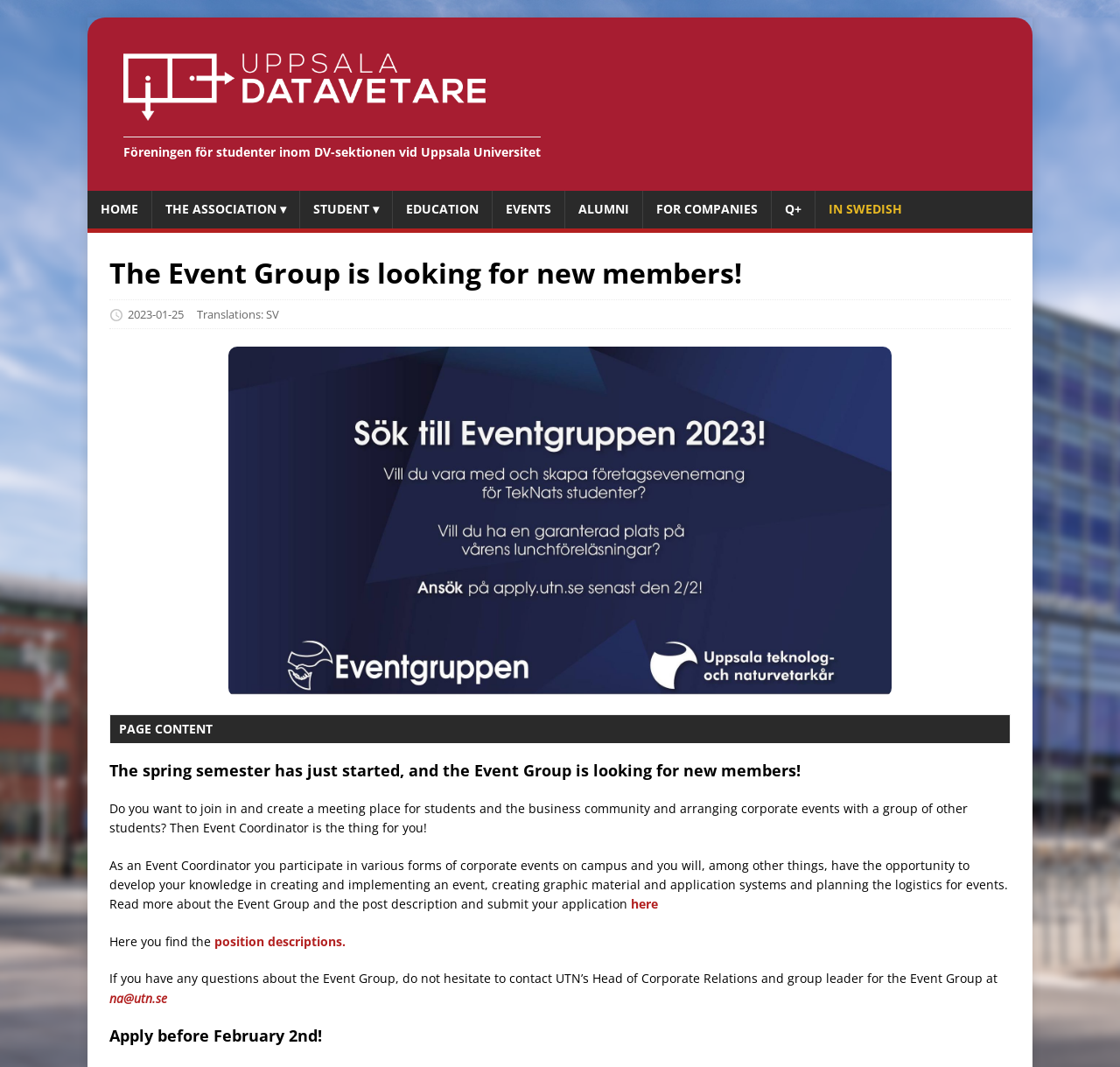Determine the primary headline of the webpage.

The Event Group is looking for new members!